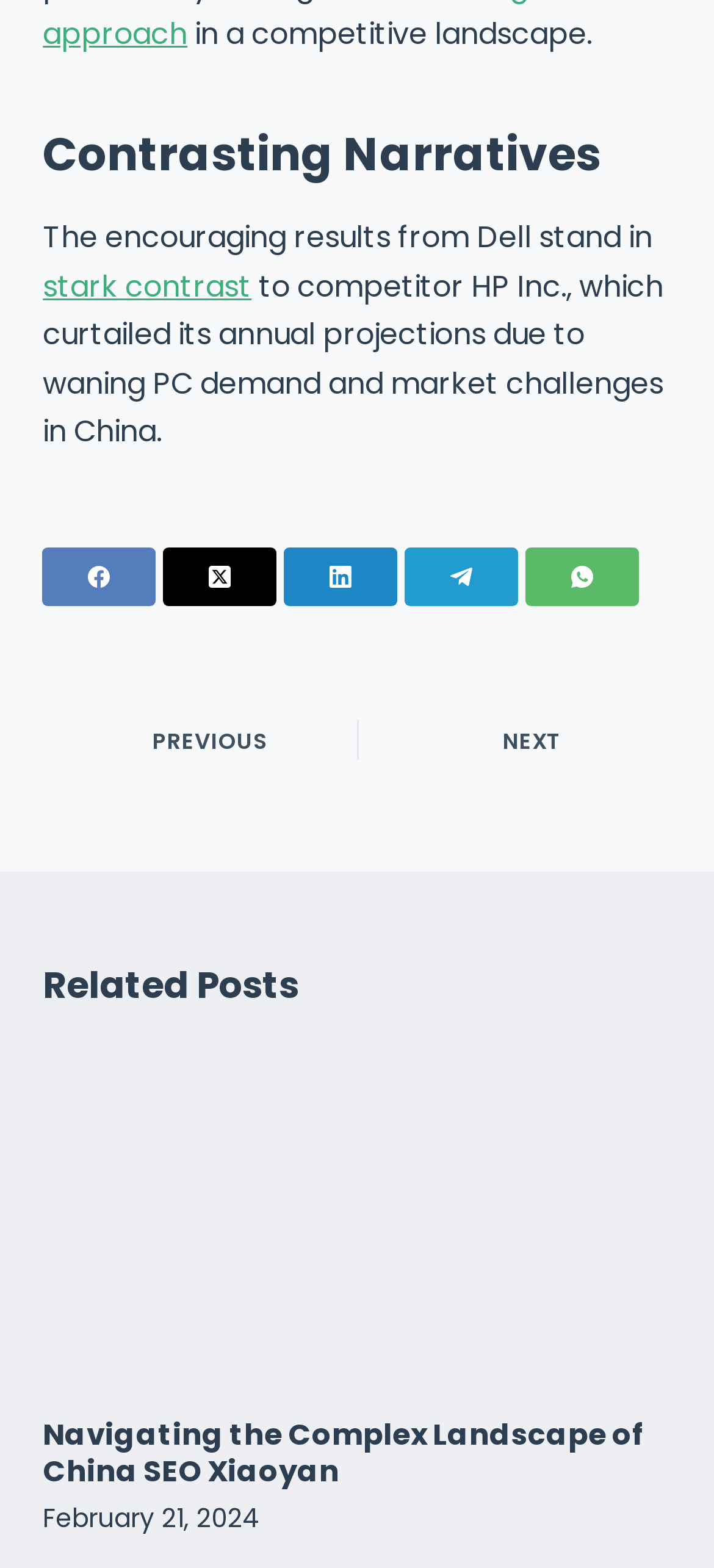Ascertain the bounding box coordinates for the UI element detailed here: "PREVIOUS". The coordinates should be provided as [left, top, right, bottom] with each value being a float between 0 and 1.

[0.06, 0.445, 0.465, 0.498]